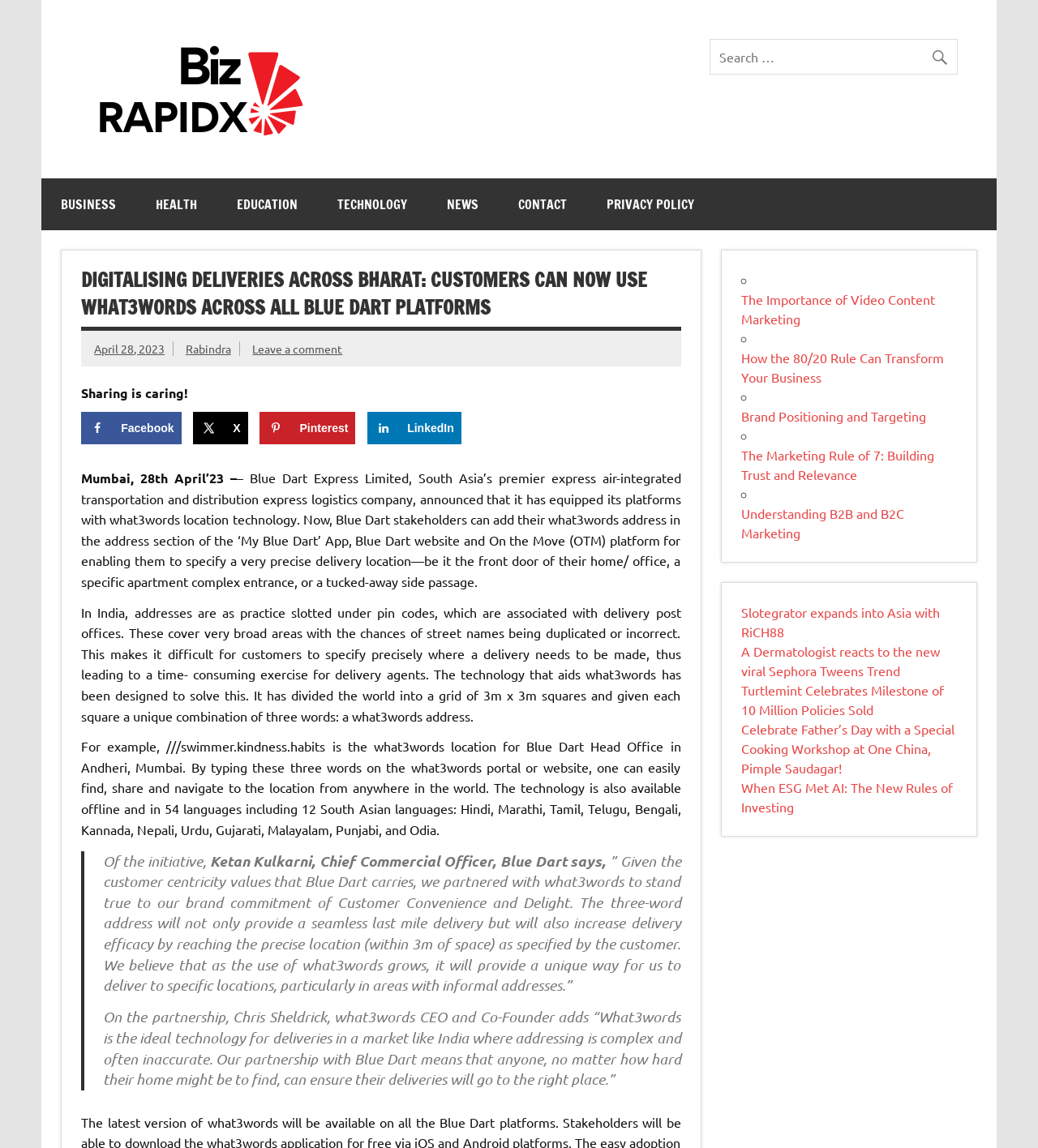Can you provide the bounding box coordinates for the element that should be clicked to implement the instruction: "Leave a comment"?

[0.243, 0.297, 0.33, 0.31]